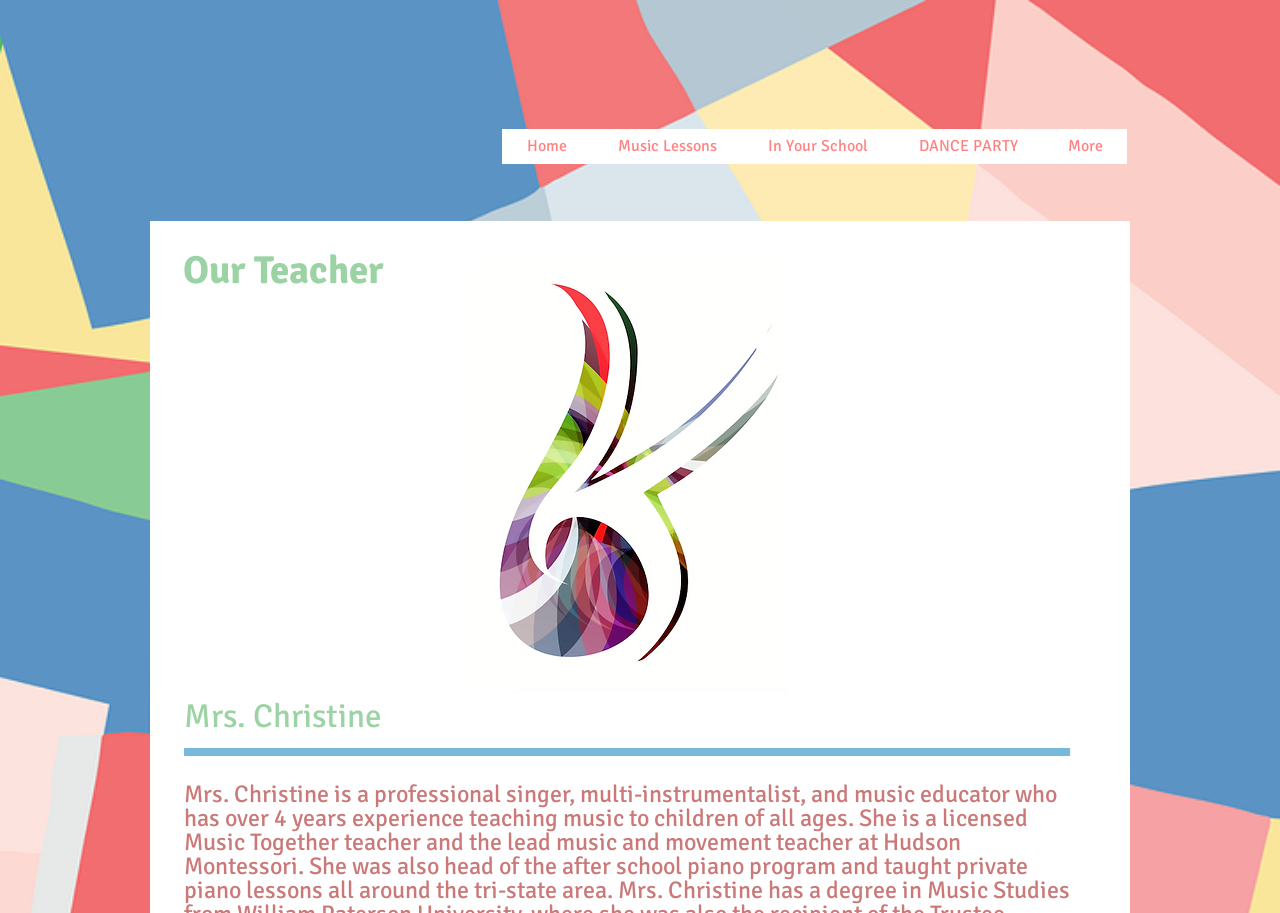Please find the bounding box coordinates in the format (top-left x, top-left y, bottom-right x, bottom-right y) for the given element description. Ensure the coordinates are floating point numbers between 0 and 1. Description: In Your School

[0.58, 0.142, 0.698, 0.18]